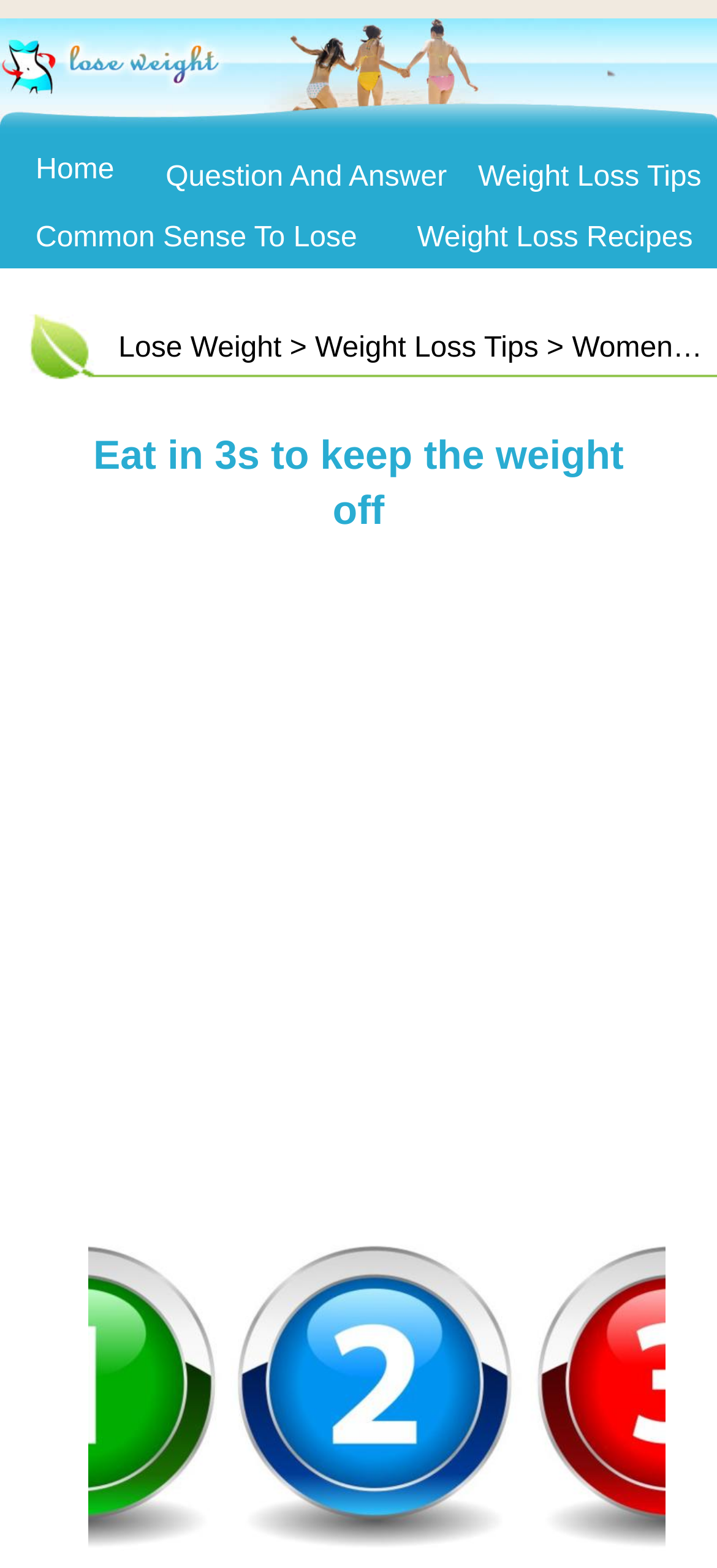Identify the coordinates of the bounding box for the element that must be clicked to accomplish the instruction: "Check Lose Weight".

[0.165, 0.212, 0.393, 0.232]